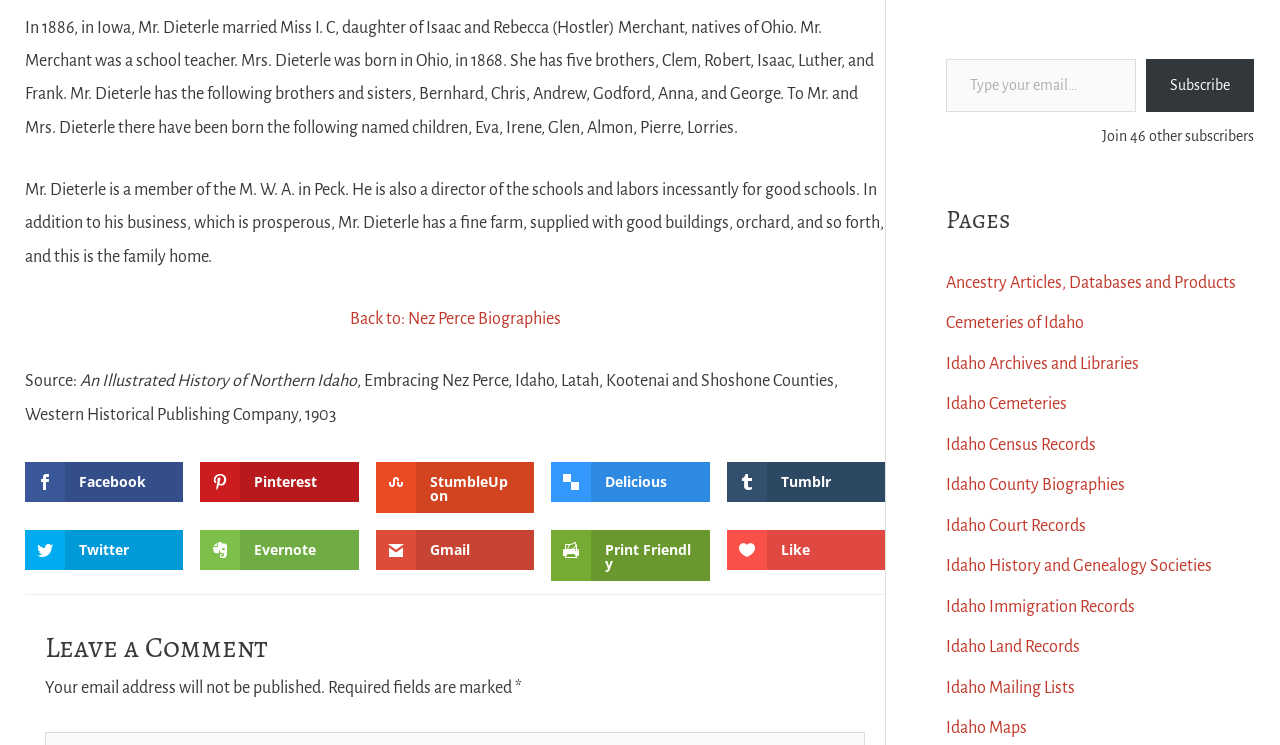Determine the bounding box coordinates for the clickable element to execute this instruction: "Click the 'Back to: Nez Perce Biographies' link". Provide the coordinates as four float numbers between 0 and 1, i.e., [left, top, right, bottom].

[0.273, 0.416, 0.438, 0.44]